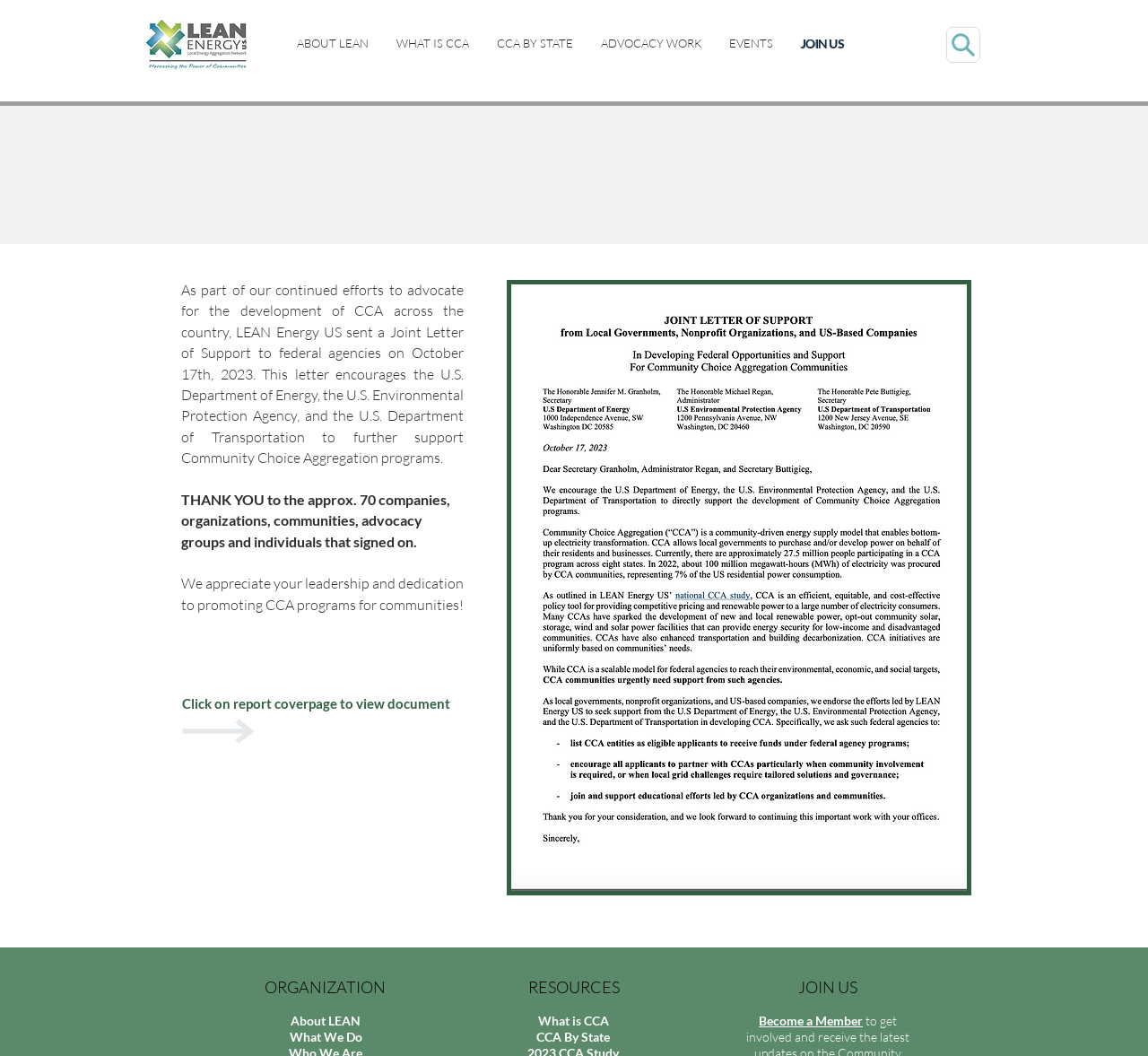Identify and provide the text content of the webpage's primary headline.

Click on report coverpage to view document